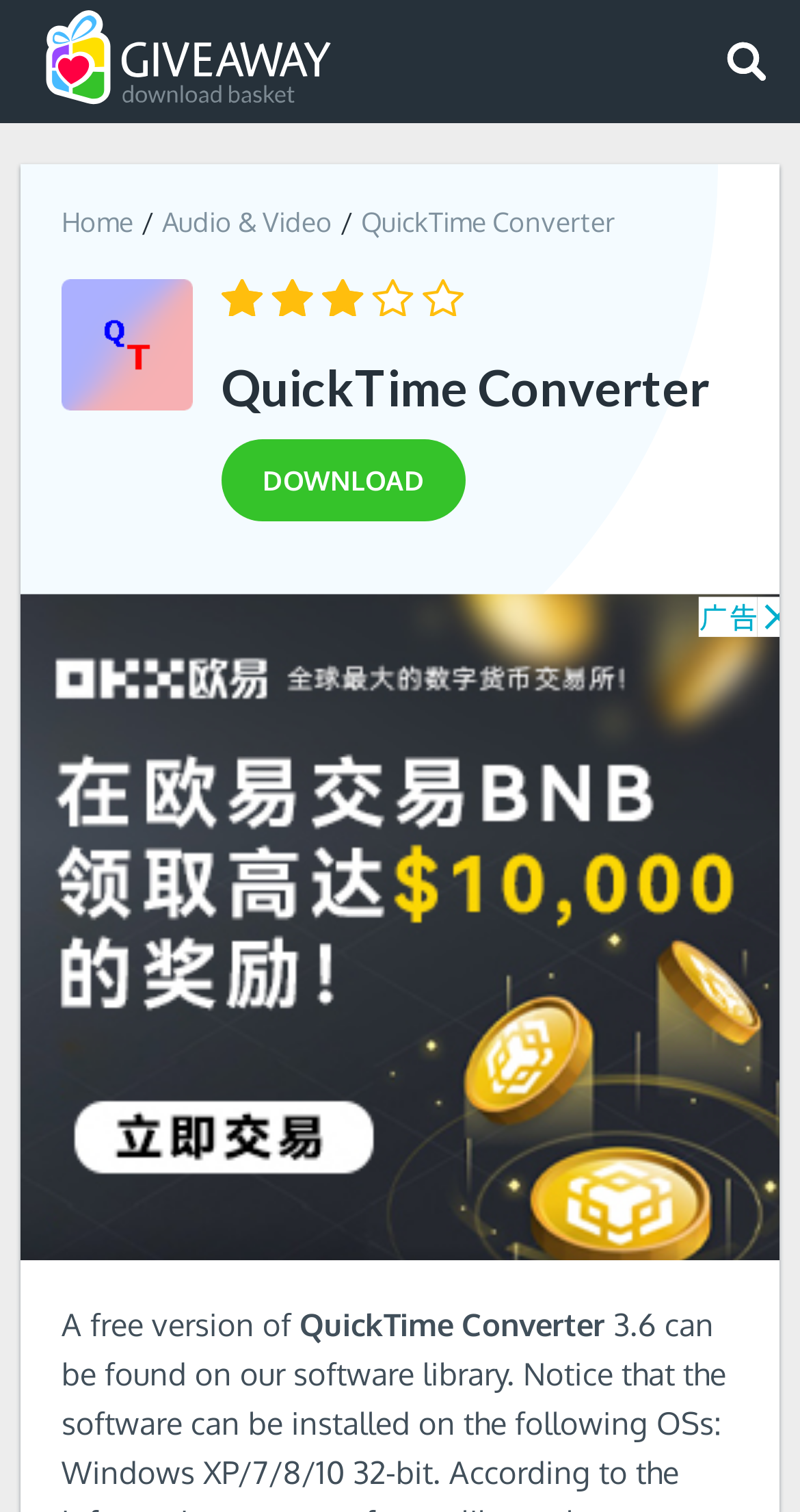Generate a thorough caption that explains the contents of the webpage.

The webpage is about downloading QuickTime Converter software. At the top left, there is a link to "Software and Games for Windows". On the top right, there are two identical buttons with no text. Below the buttons, there are two links, "Home" and "Audio & Video", positioned side by side. 

To the right of these links, the title "QuickTime Converter" is displayed prominently. Below the title, there is a heading with the same text, "QuickTime Converter". Underneath the heading, a "DOWNLOAD" link is centered. 

Taking up most of the bottom section of the page is an advertisement iframe. Above the advertisement, there are two lines of text. The first line reads "A free version of" and the second line completes the sentence with "QuickTime Converter".